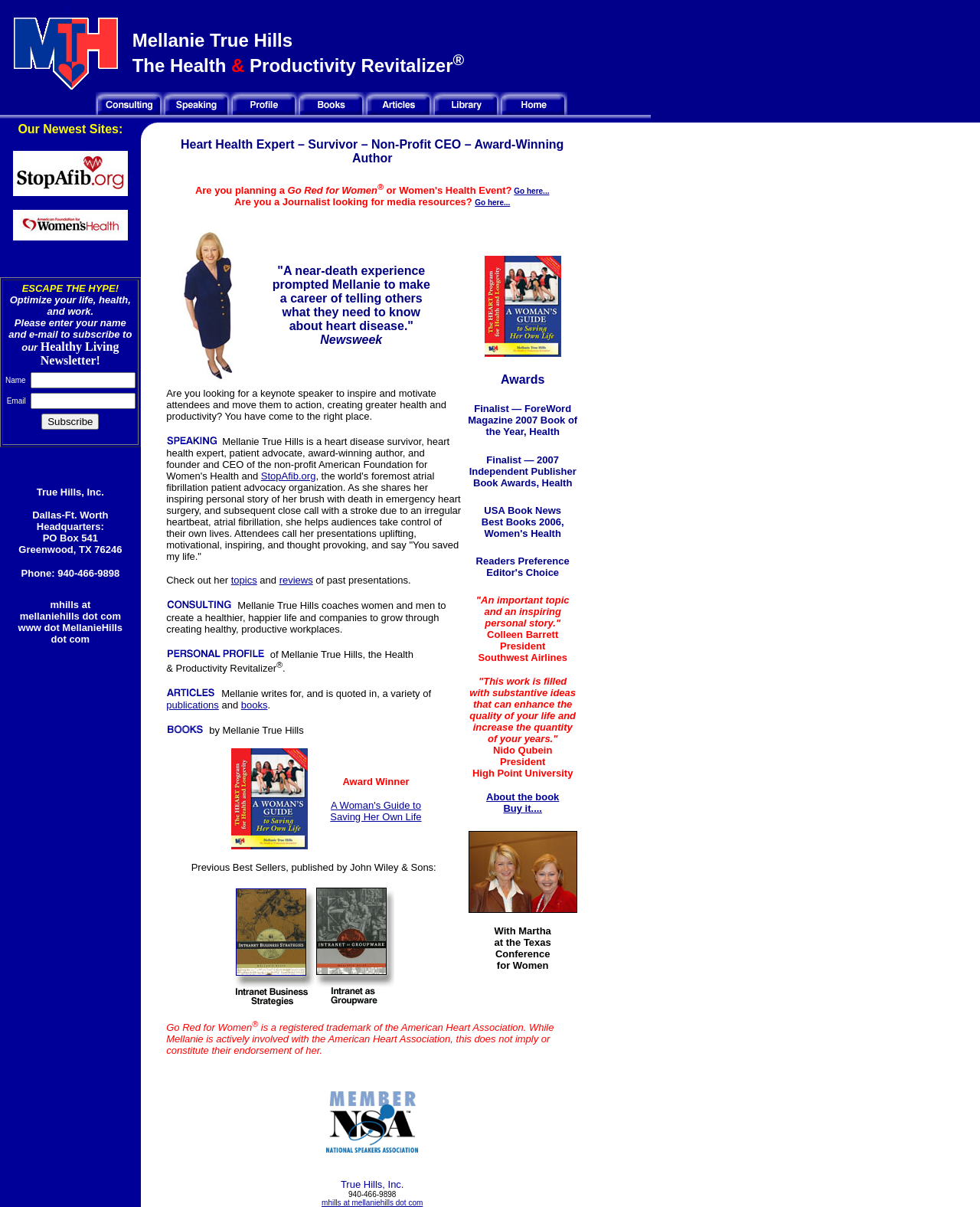Please determine the bounding box coordinates of the clickable area required to carry out the following instruction: "Visit StopAfib.org for Atrial Fibrillation Patients & Caregivers". The coordinates must be four float numbers between 0 and 1, represented as [left, top, right, bottom].

[0.01, 0.125, 0.133, 0.162]